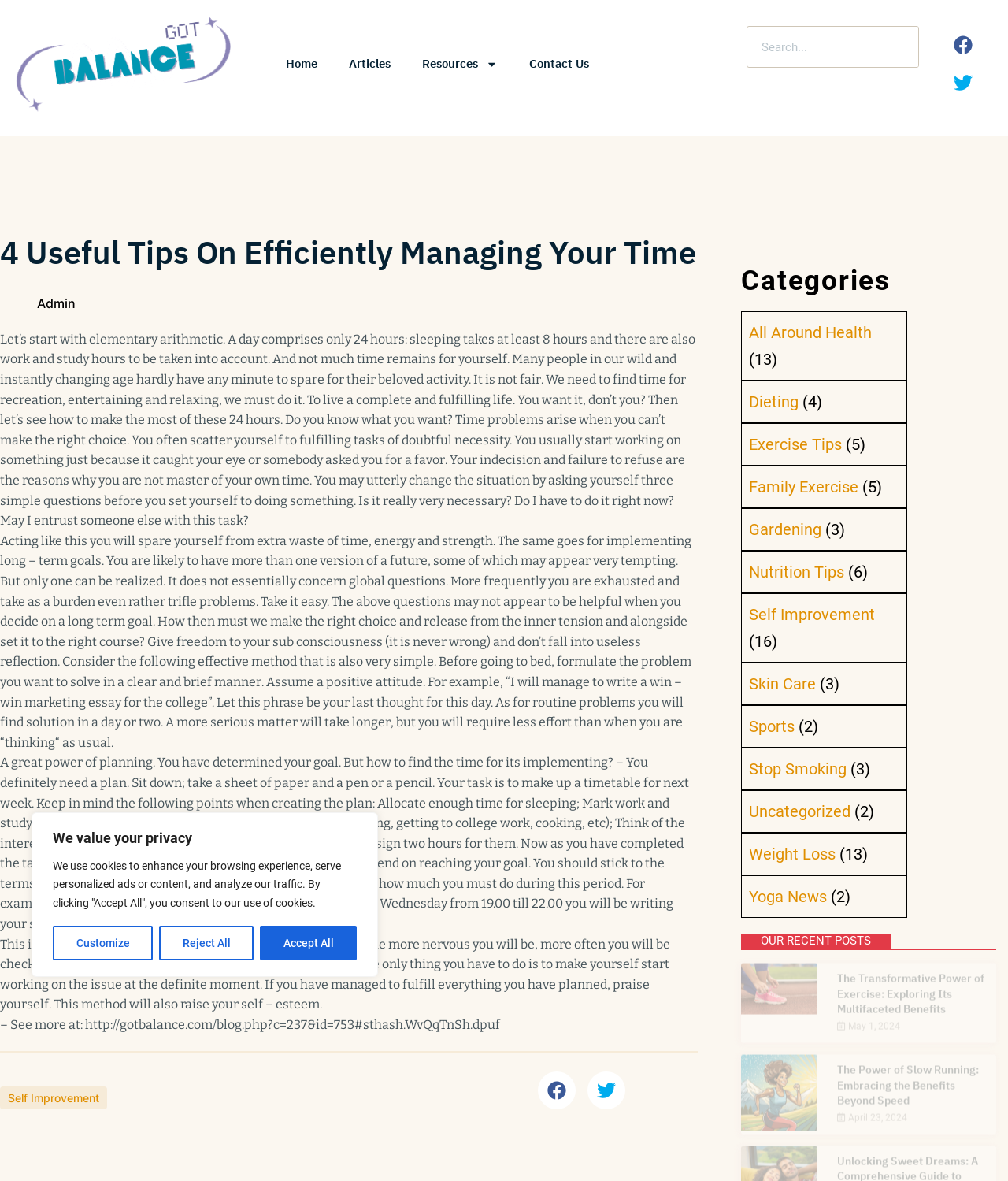Please find the top heading of the webpage and generate its text.

4 Useful Tips On Efficiently Managing Your Time